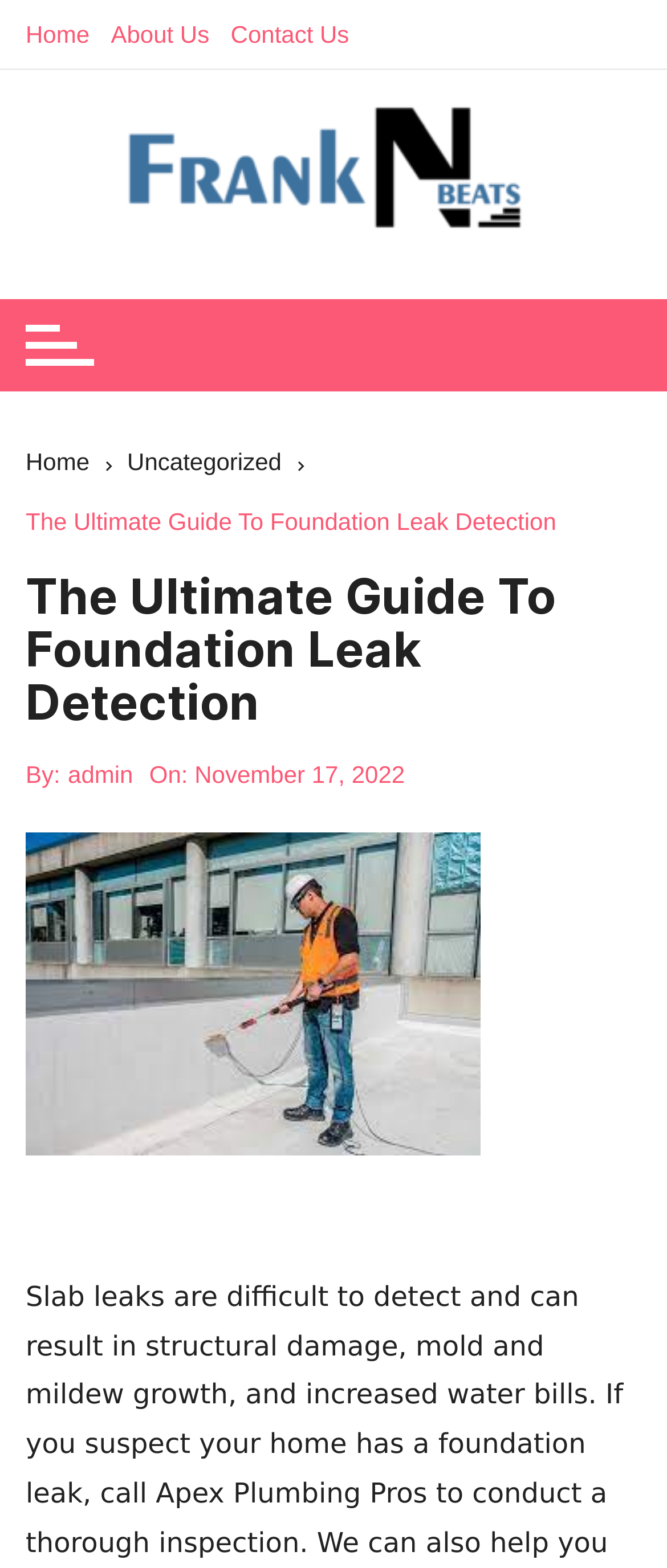Indicate the bounding box coordinates of the clickable region to achieve the following instruction: "learn about foundation leak detection."

[0.038, 0.364, 0.962, 0.465]